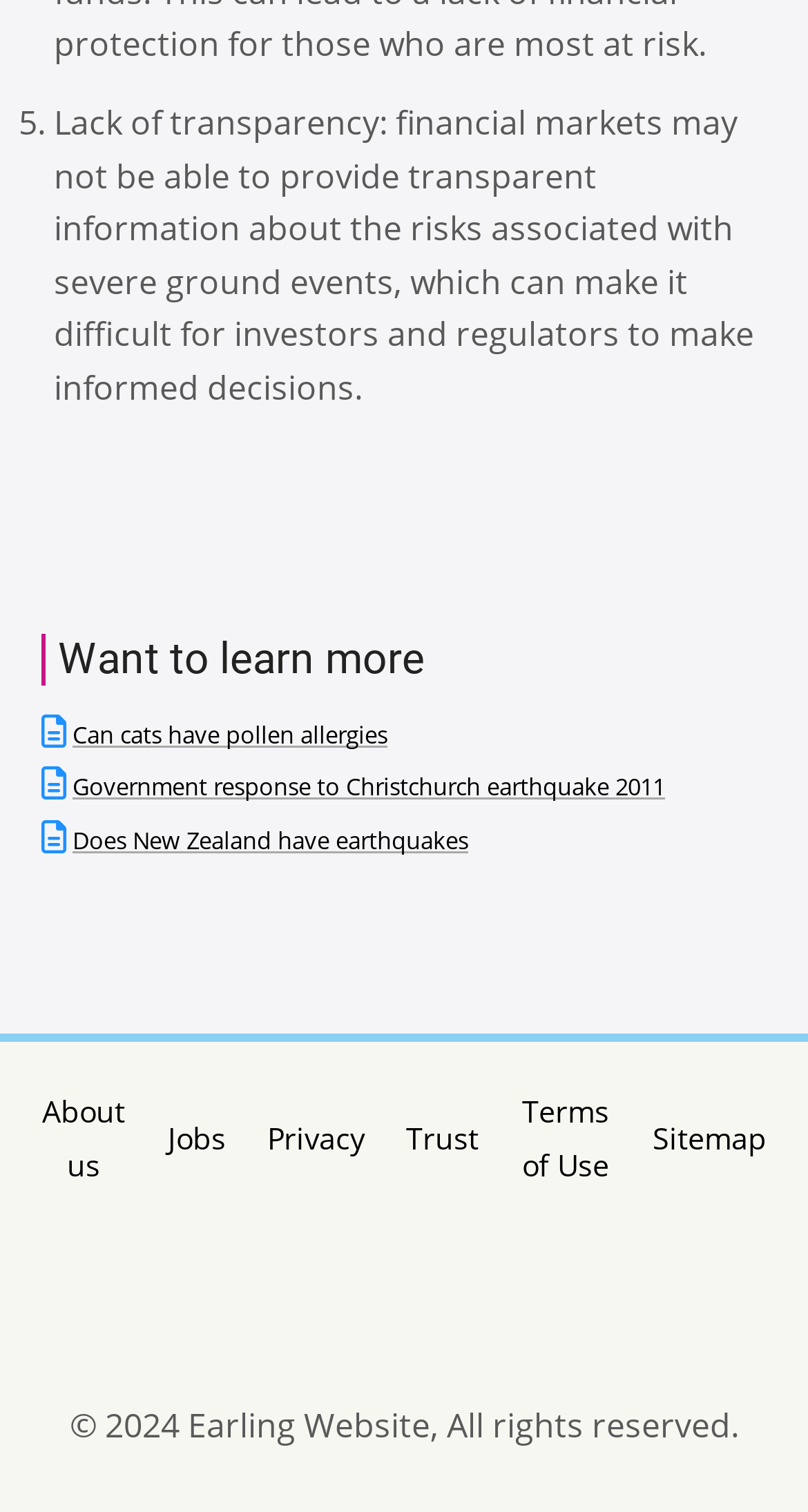What is the copyright year of the website?
Based on the visual details in the image, please answer the question thoroughly.

The StaticText element at the bottom of the webpage has the text '© 2024 Earling Website, All rights reserved.'. Therefore, the copyright year of the website is 2024.